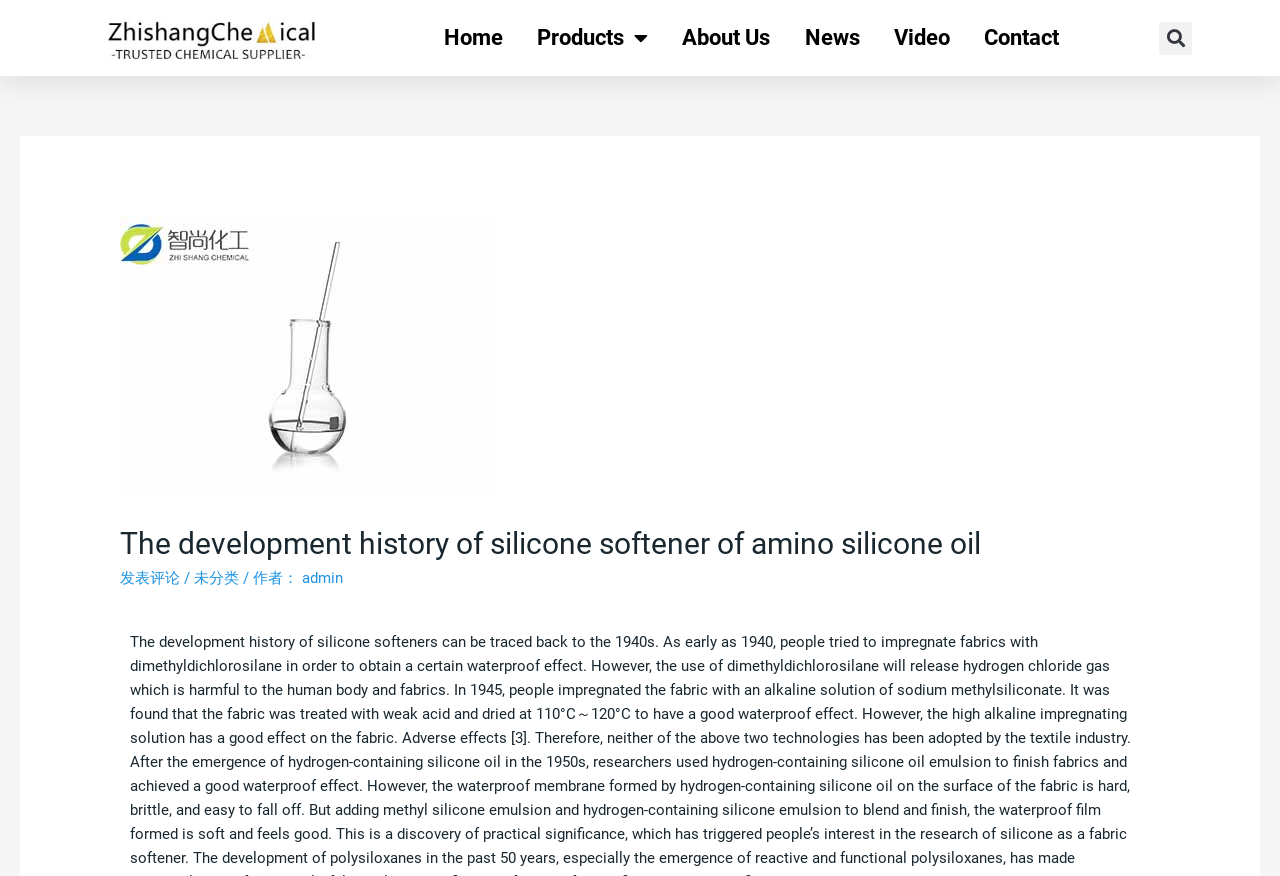Please locate the UI element described by "Contact" and provide its bounding box coordinates.

None